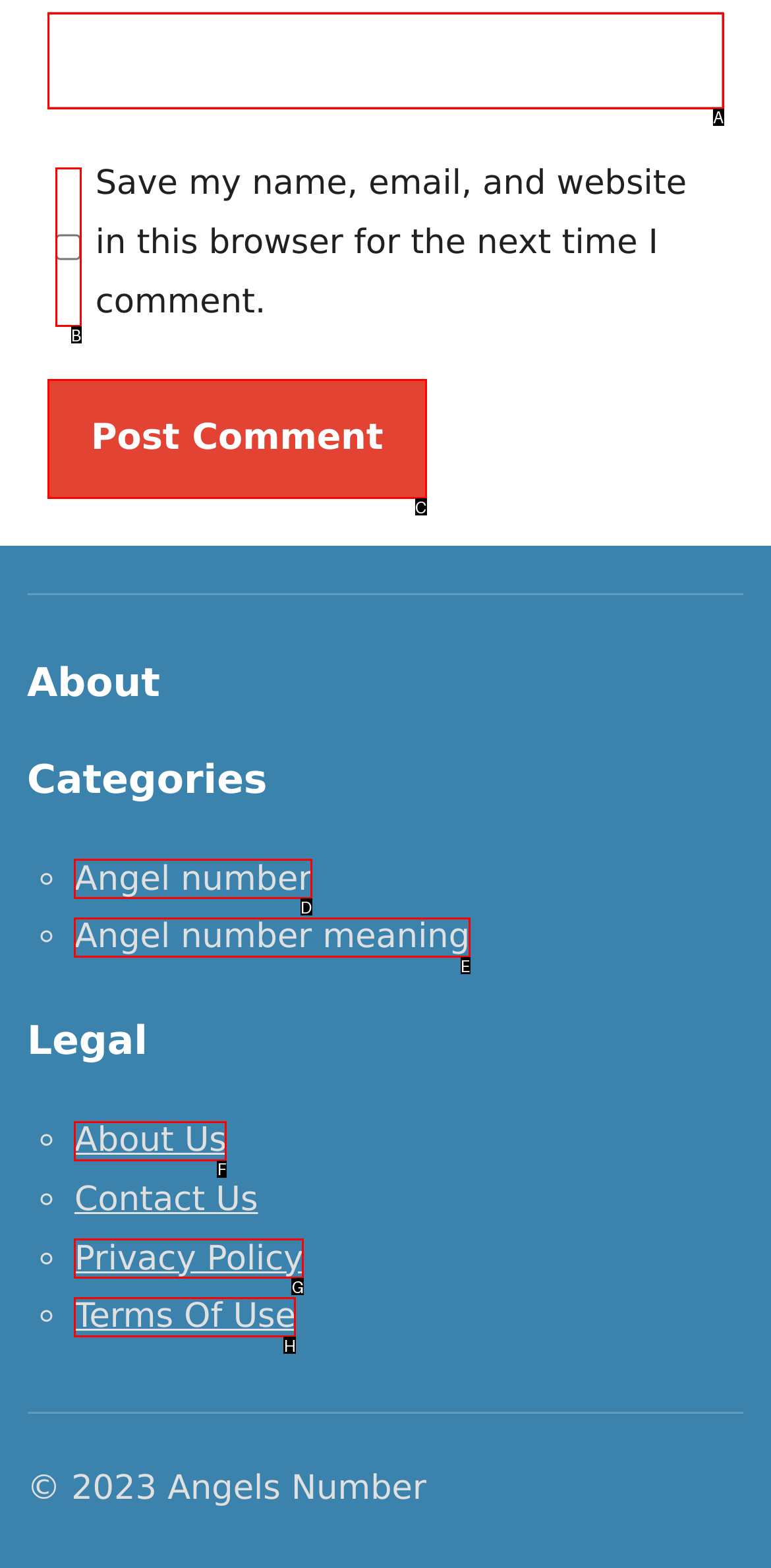Which HTML element should be clicked to complete the task: Post a comment? Answer with the letter of the corresponding option.

C